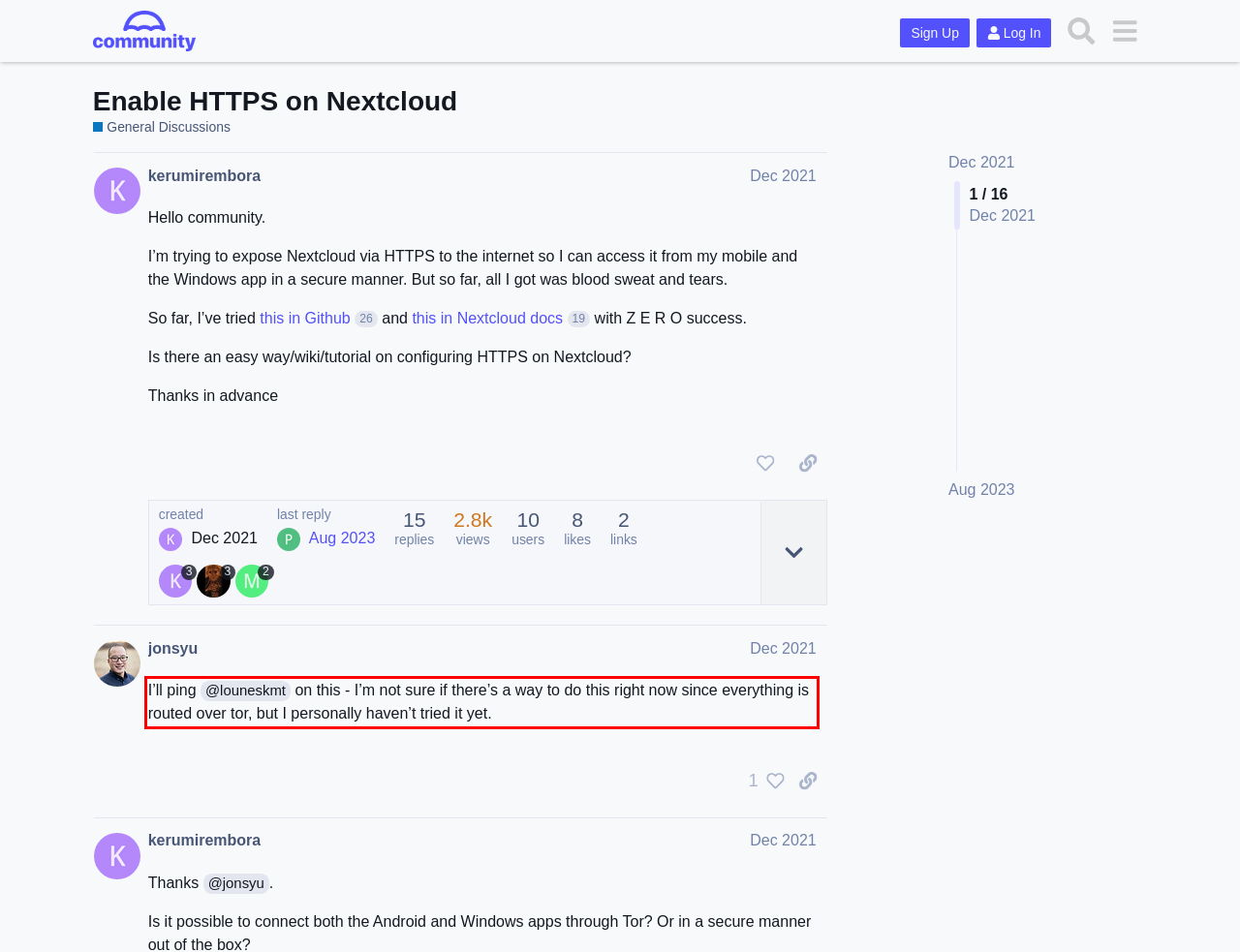With the given screenshot of a webpage, locate the red rectangle bounding box and extract the text content using OCR.

I’ll ping @louneskmt on this - I’m not sure if there’s a way to do this right now since everything is routed over tor, but I personally haven’t tried it yet.